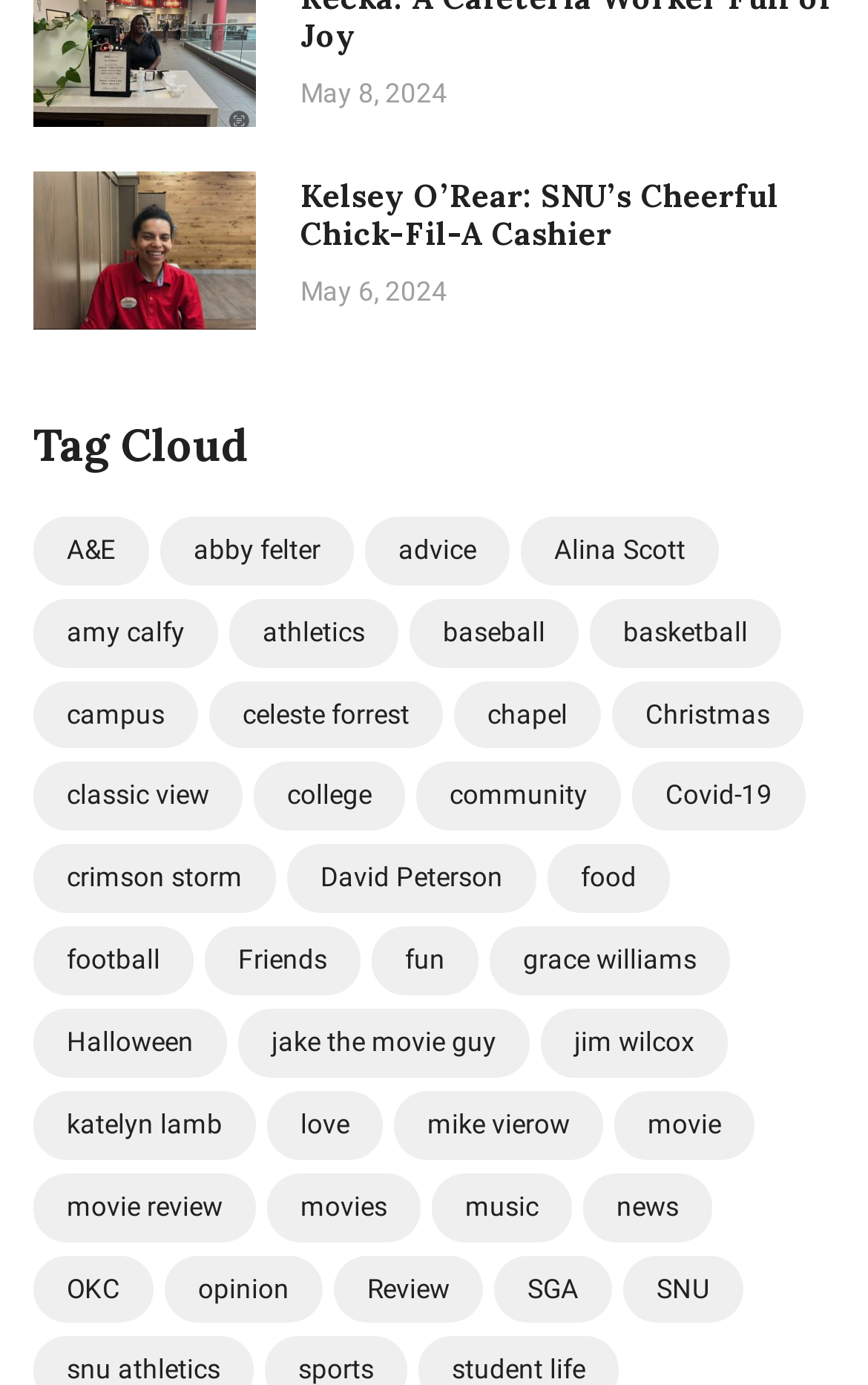Can you find the bounding box coordinates for the element that needs to be clicked to execute this instruction: "Click on the article 'Kelsey O’Rear: SNU’s Cheerful Chick-Fil-A Cashier'"? The coordinates should be given as four float numbers between 0 and 1, i.e., [left, top, right, bottom].

[0.038, 0.124, 0.295, 0.238]